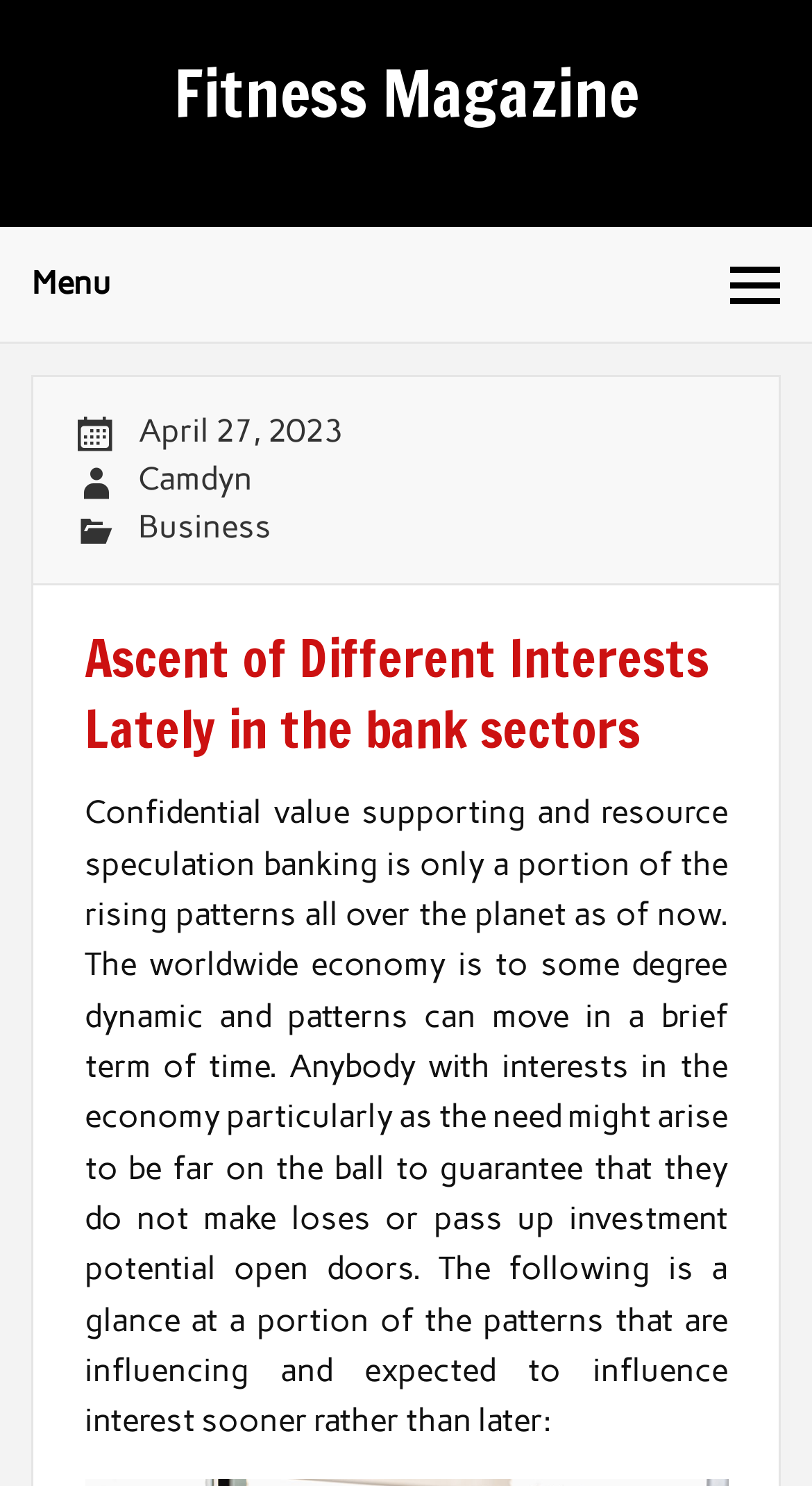Given the element description "April 27, 2023" in the screenshot, predict the bounding box coordinates of that UI element.

[0.17, 0.278, 0.421, 0.303]